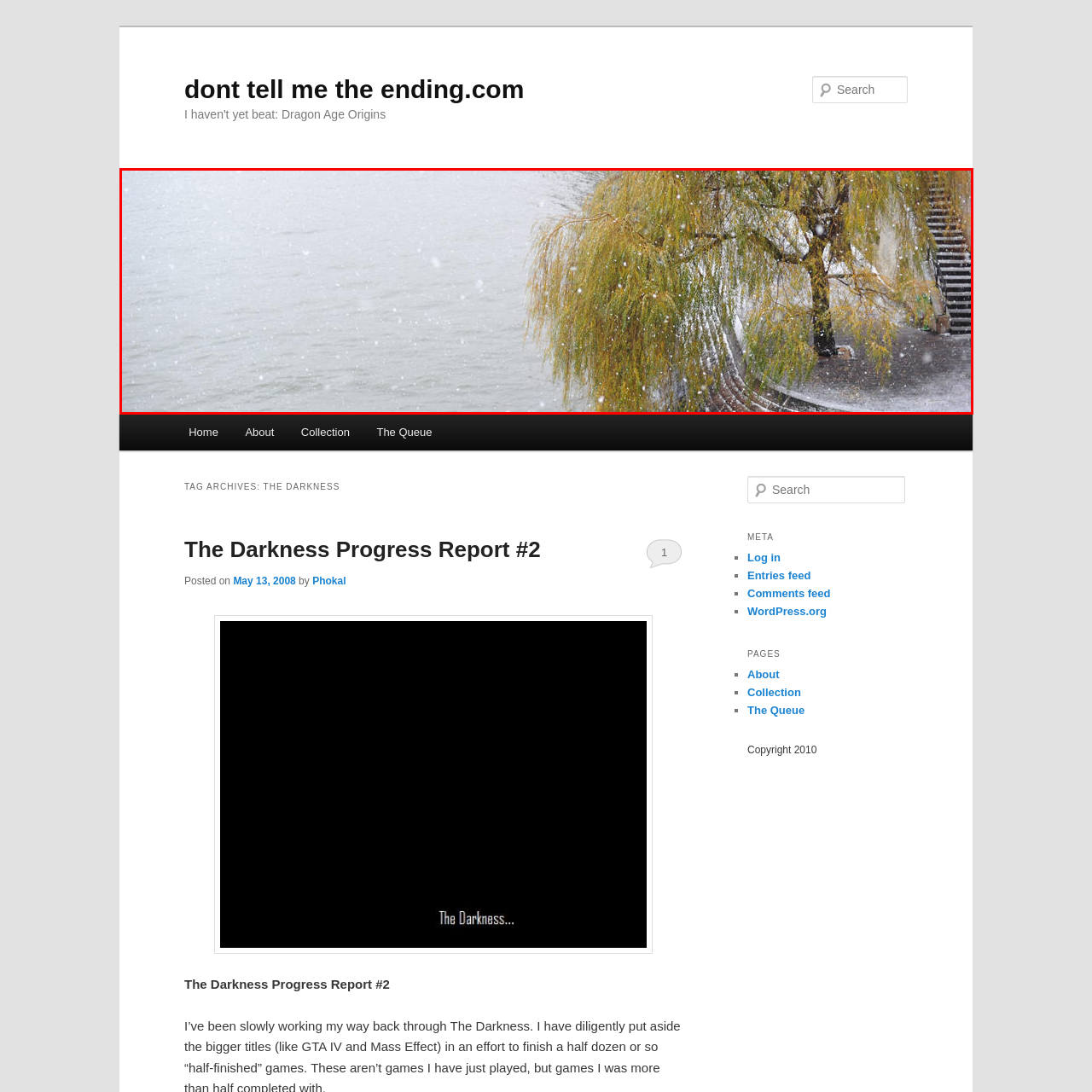Provide a thorough caption for the image that is surrounded by the red boundary.

This serene image captures a tranquil winter landscape where delicate snowflakes drift softly from a pale gray sky, settling gently on the calm surface of a body of water. In the foreground, a graceful willow tree, with its drooping branches adorned in golden and green hues, stands as a focal point, contrasting beautifully against the muted backdrop. The tree's long limbs stretch out toward the water's edge, creating an inviting yet peaceful atmosphere. To the right, a winding staircase leads up from the water, hinting at the human presence in this natural setting. The overall scene exudes a sense of quiet solitude, highlighting the beauty and tranquility of winter's embrace.